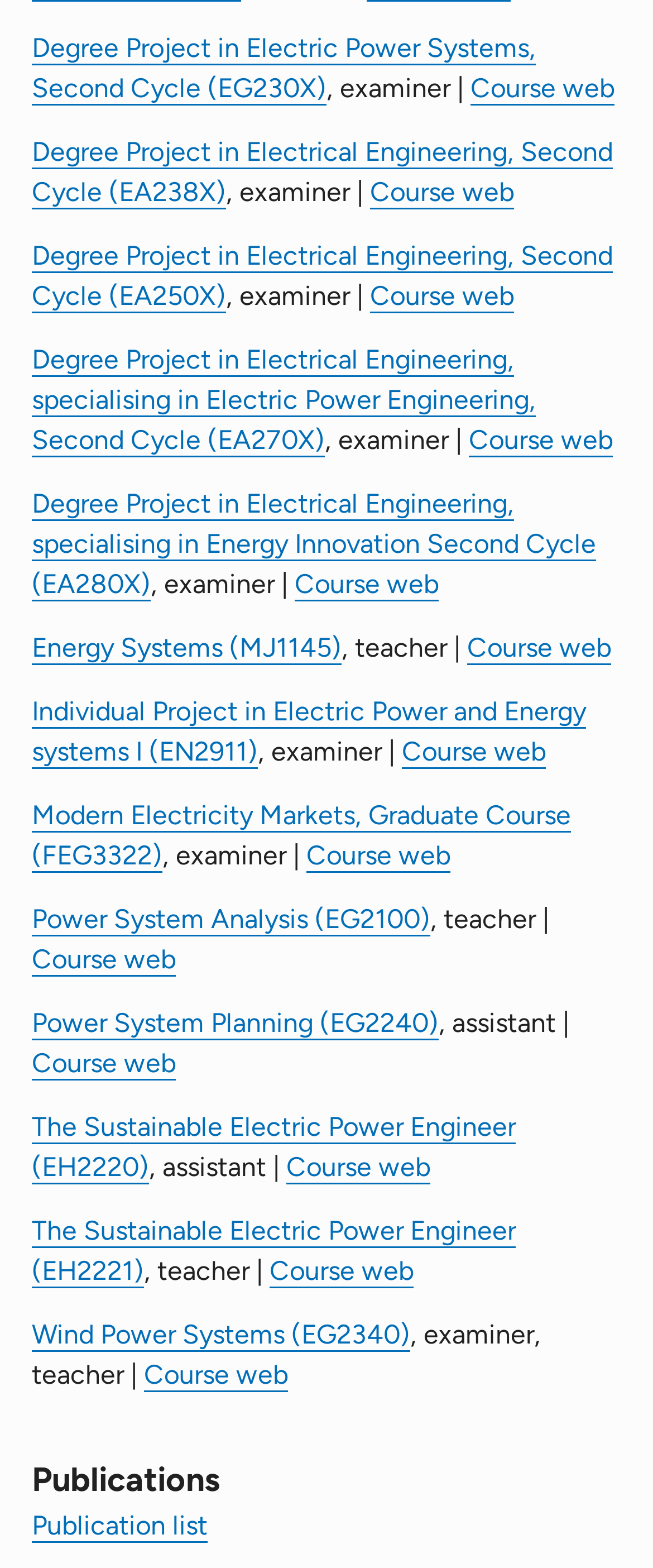Find the bounding box coordinates for the element that must be clicked to complete the instruction: "View course web of Degree Project in Electric Power Systems, Second Cycle". The coordinates should be four float numbers between 0 and 1, indicated as [left, top, right, bottom].

[0.721, 0.046, 0.941, 0.066]